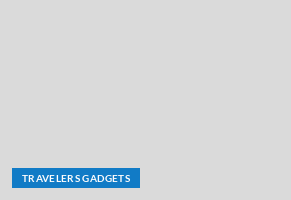What is the background color of the image?
Please use the image to provide a one-word or short phrase answer.

light gray